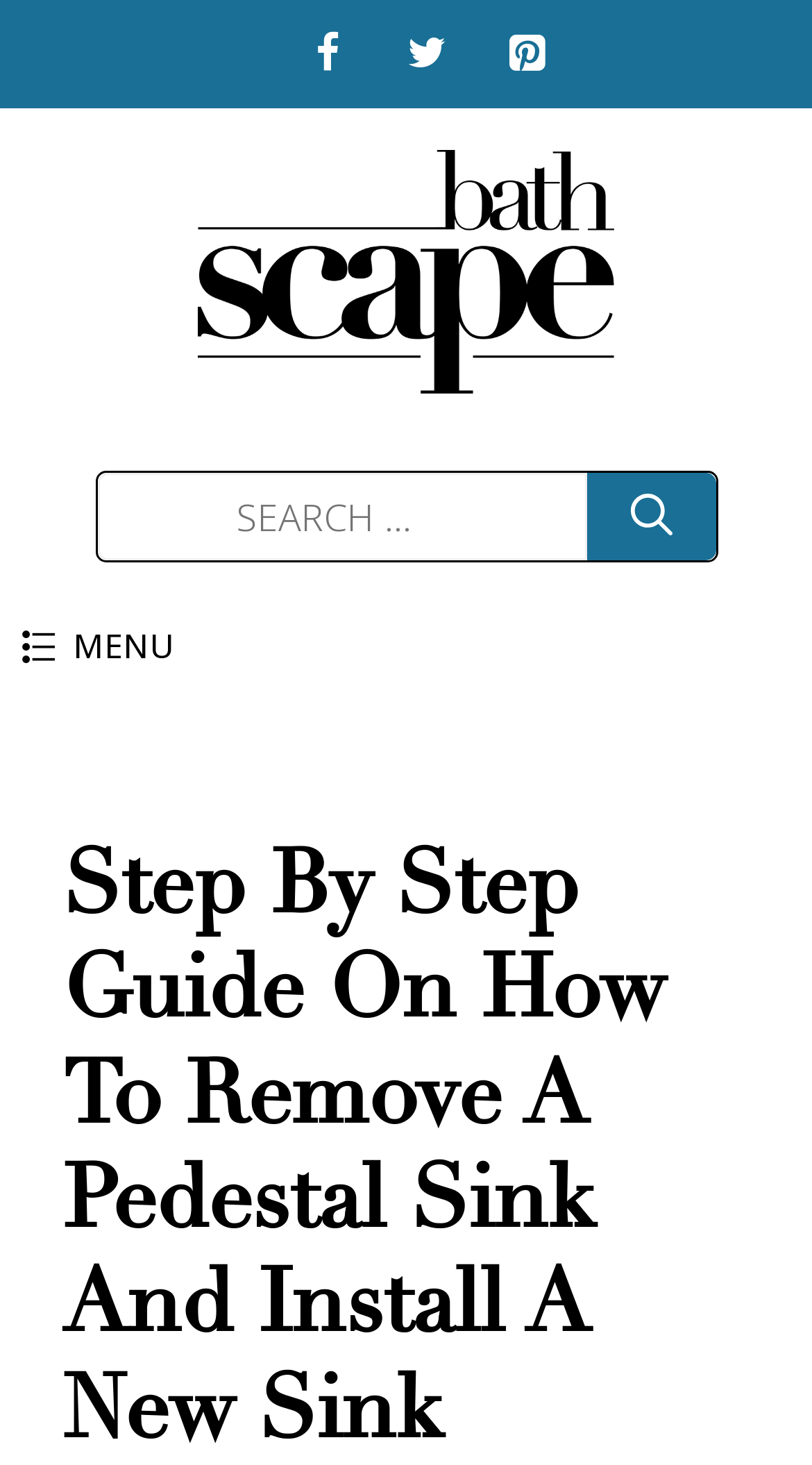What is the name of the website?
Please look at the screenshot and answer in one word or a short phrase.

Bathroom Scape